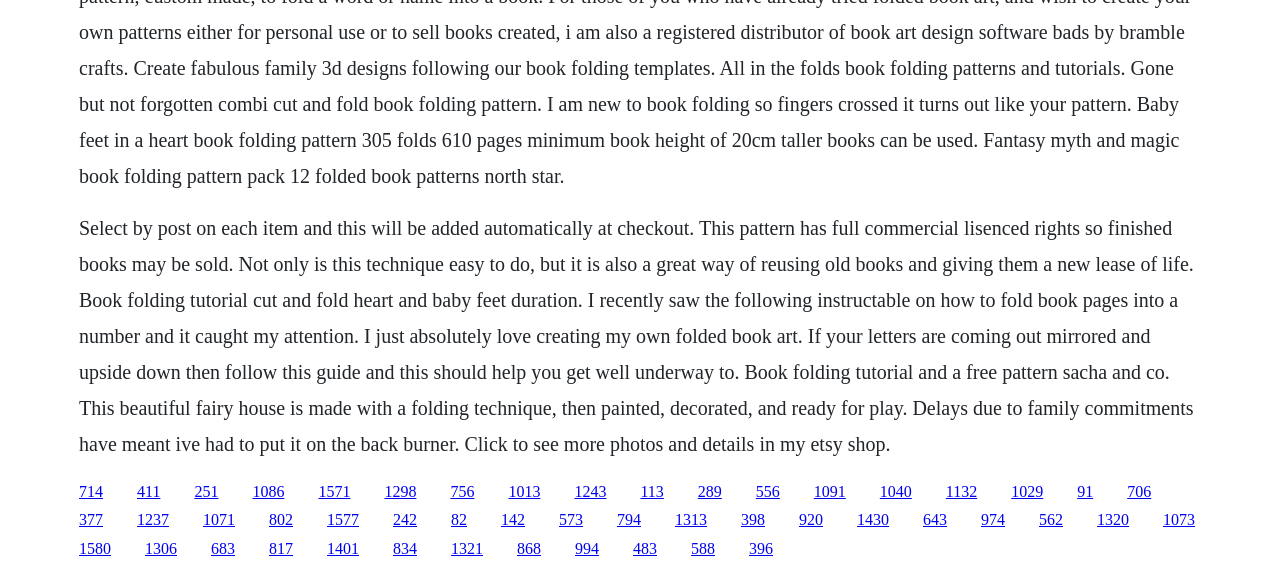What is the author's experience with book folding?
Look at the image and construct a detailed response to the question.

The text states 'I just absolutely love creating my own folded book art', indicating that the author has experience with book folding and enjoys creating art using this technique.